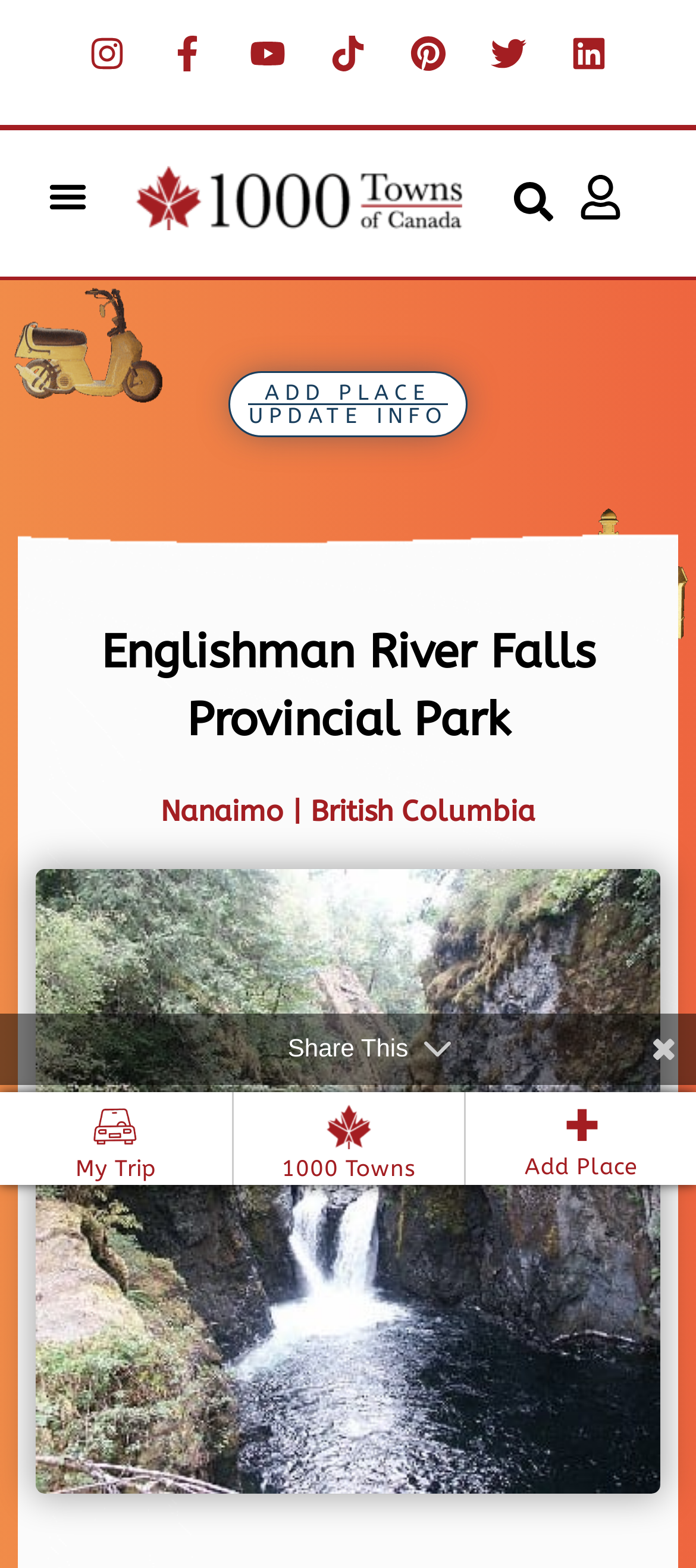Please identify the bounding box coordinates of the clickable area that will fulfill the following instruction: "Create My Trip". The coordinates should be in the format of four float numbers between 0 and 1, i.e., [left, top, right, bottom].

[0.0, 0.699, 0.332, 0.744]